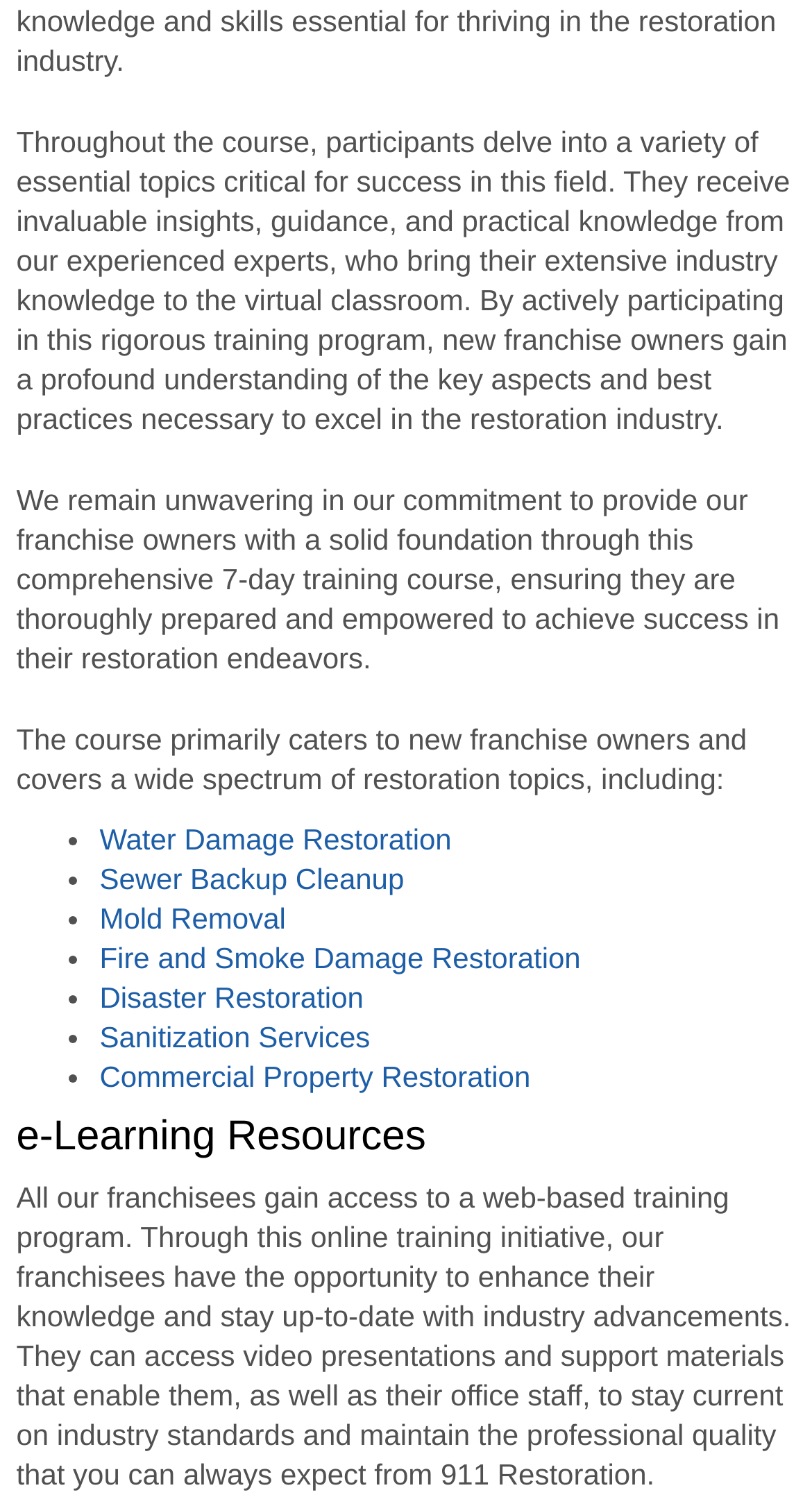Please specify the bounding box coordinates of the element that should be clicked to execute the given instruction: 'Access higher quality downloads'. Ensure the coordinates are four float numbers between 0 and 1, expressed as [left, top, right, bottom].

None